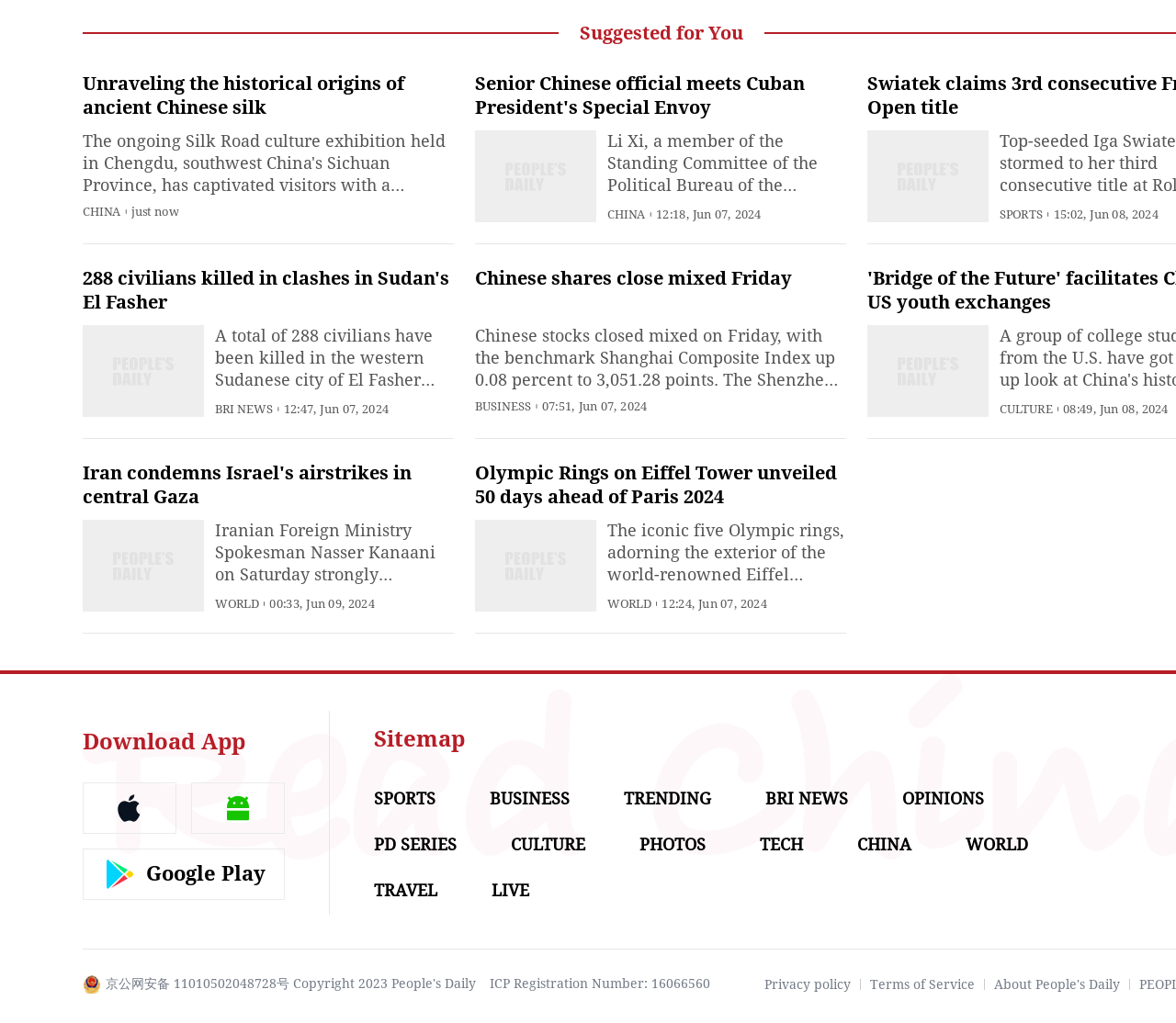What is the last category in the bottom menu?
Answer with a single word or short phrase according to what you see in the image.

TRAVEL